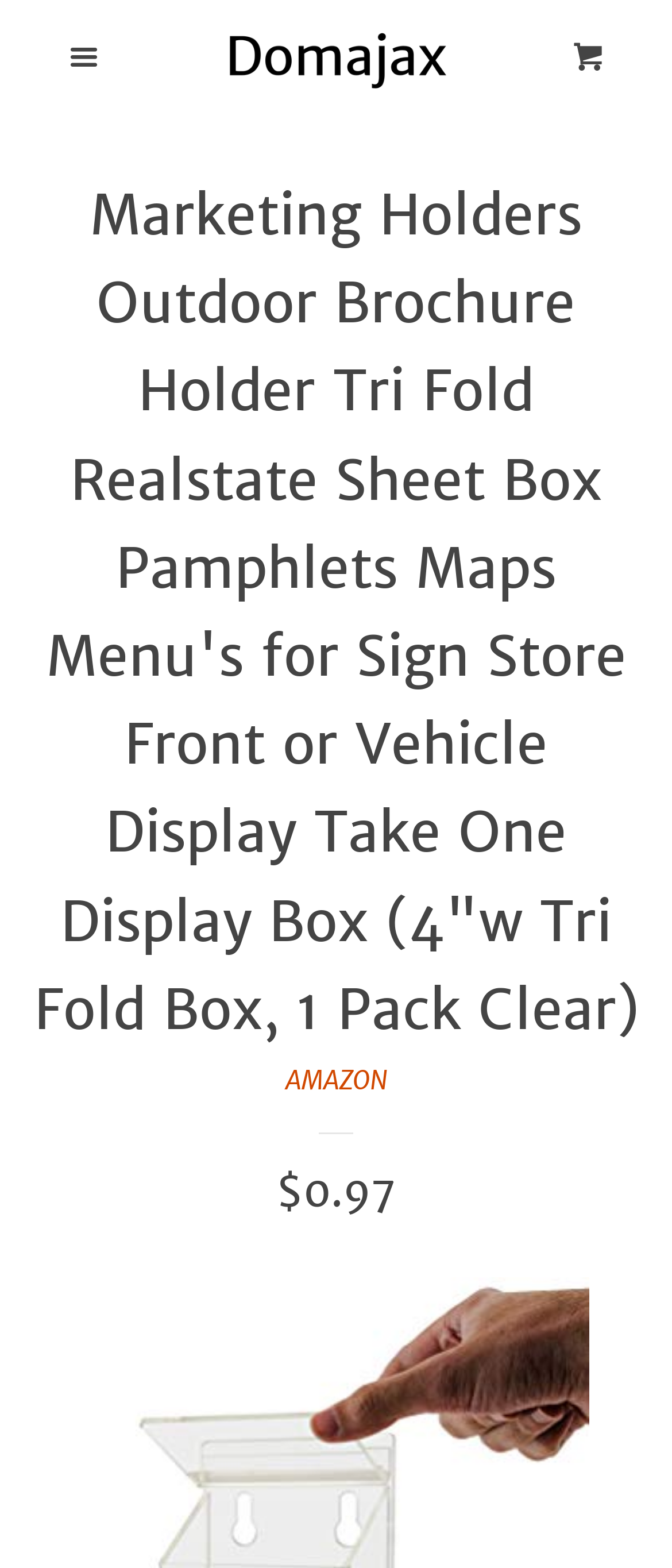Determine the bounding box coordinates for the clickable element to execute this instruction: "Close the current window". Provide the coordinates as four float numbers between 0 and 1, i.e., [left, top, right, bottom].

[0.872, 0.016, 0.949, 0.044]